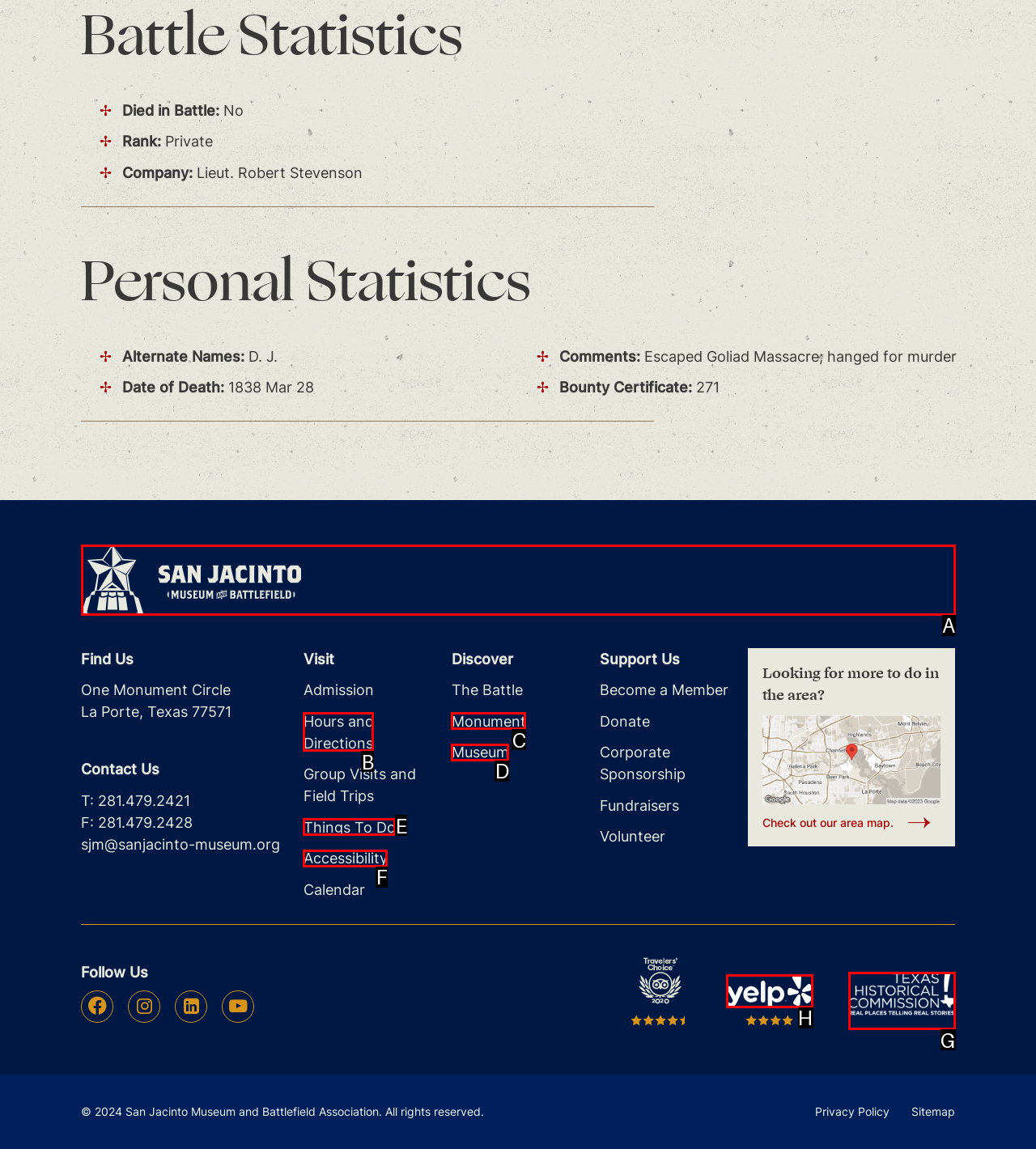Tell me which one HTML element best matches the description: Hours and Directions
Answer with the option's letter from the given choices directly.

B